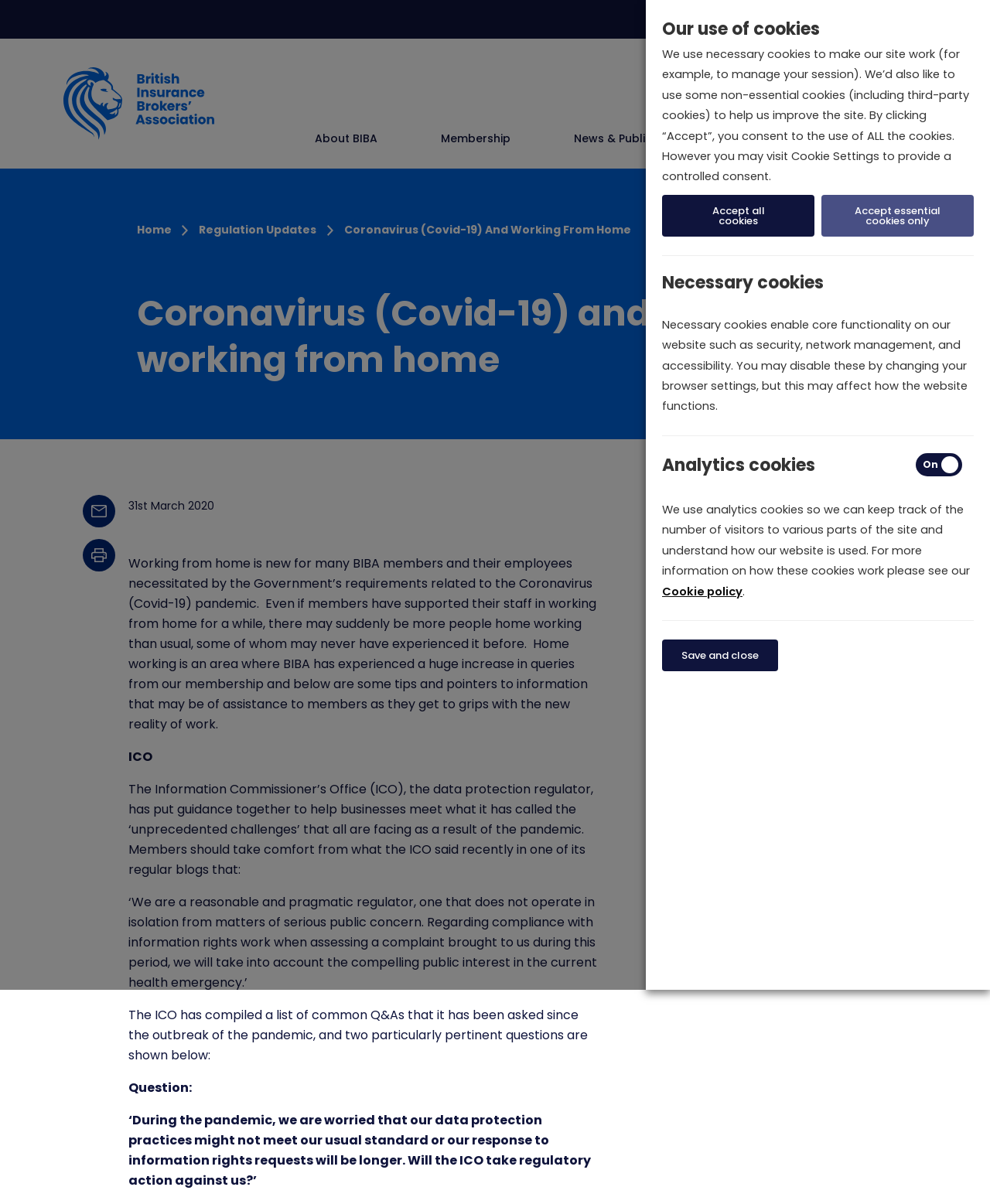What is the concern of BIBA members regarding data protection?
Please interpret the details in the image and answer the question thoroughly.

The webpage mentions that BIBA members are worried about meeting their usual data protection standards during the pandemic, as evident from the question 'Will the ICO take regulatory action against us if our data protection practices might not meet our usual standard...'. This indicates that members are concerned about maintaining their usual data protection practices amidst the pandemic.